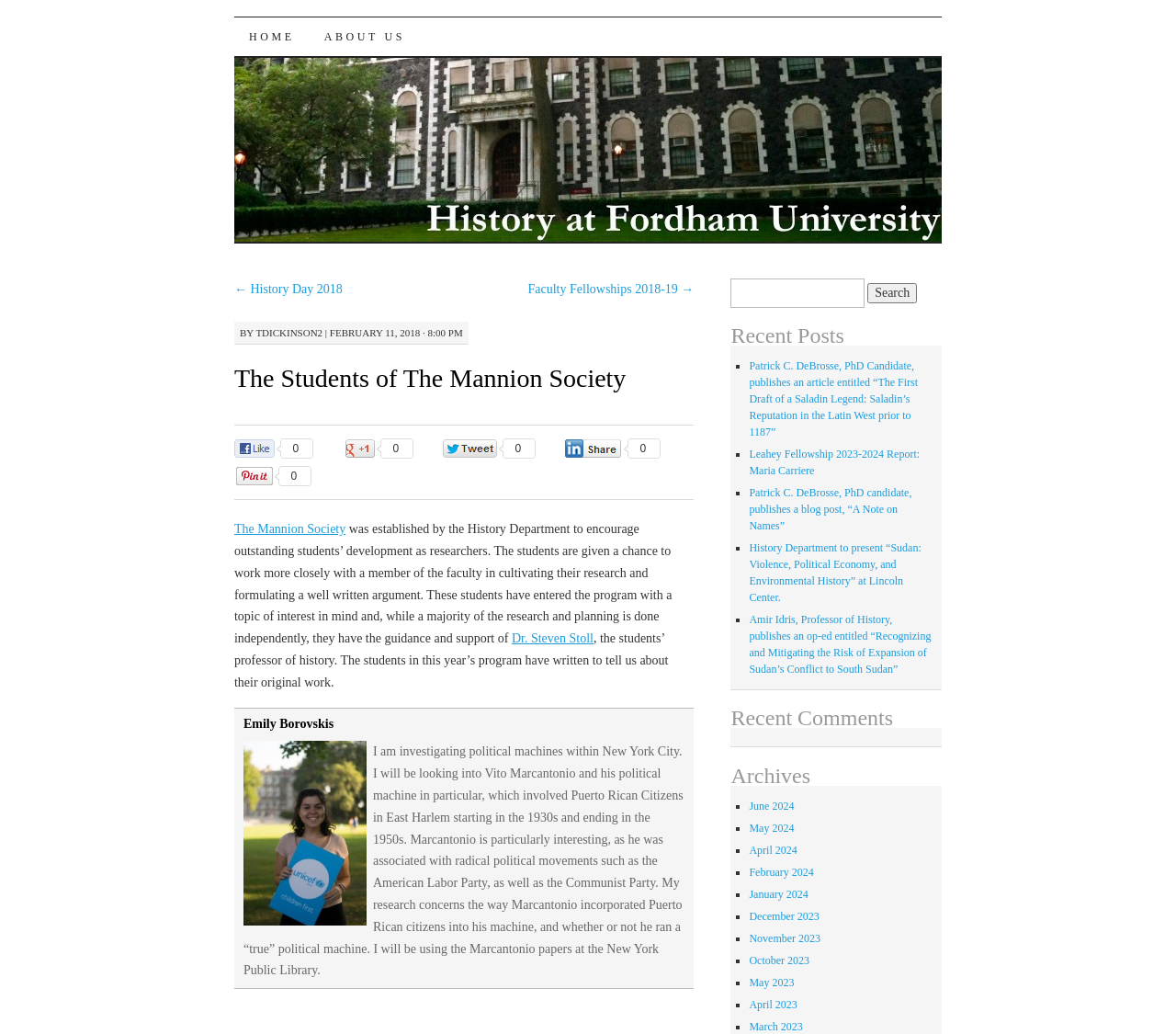Respond to the question below with a single word or phrase: How many links are there in the 'Recent Posts' section?

4